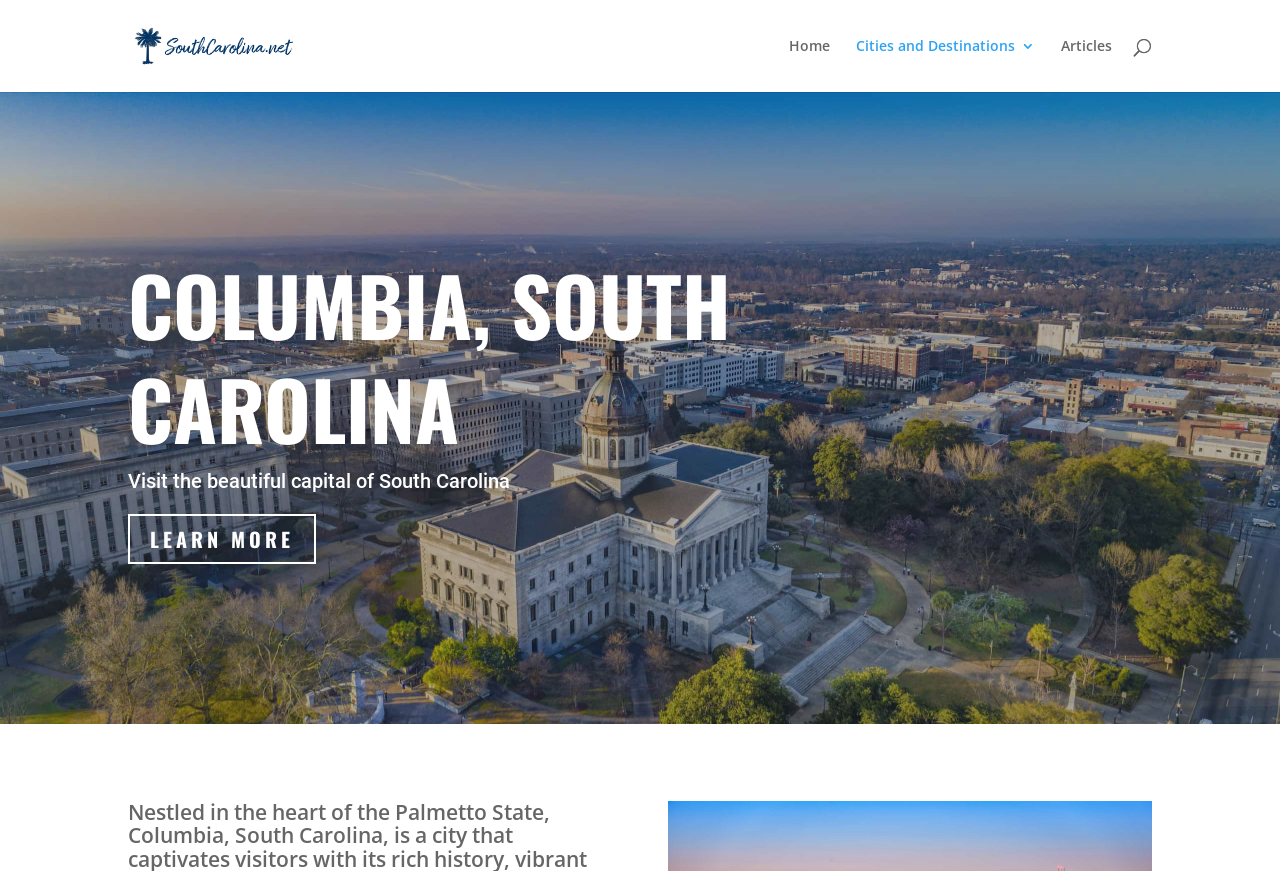Locate the bounding box for the described UI element: "Covering Ground Blog". Ensure the coordinates are four float numbers between 0 and 1, formatted as [left, top, right, bottom].

None